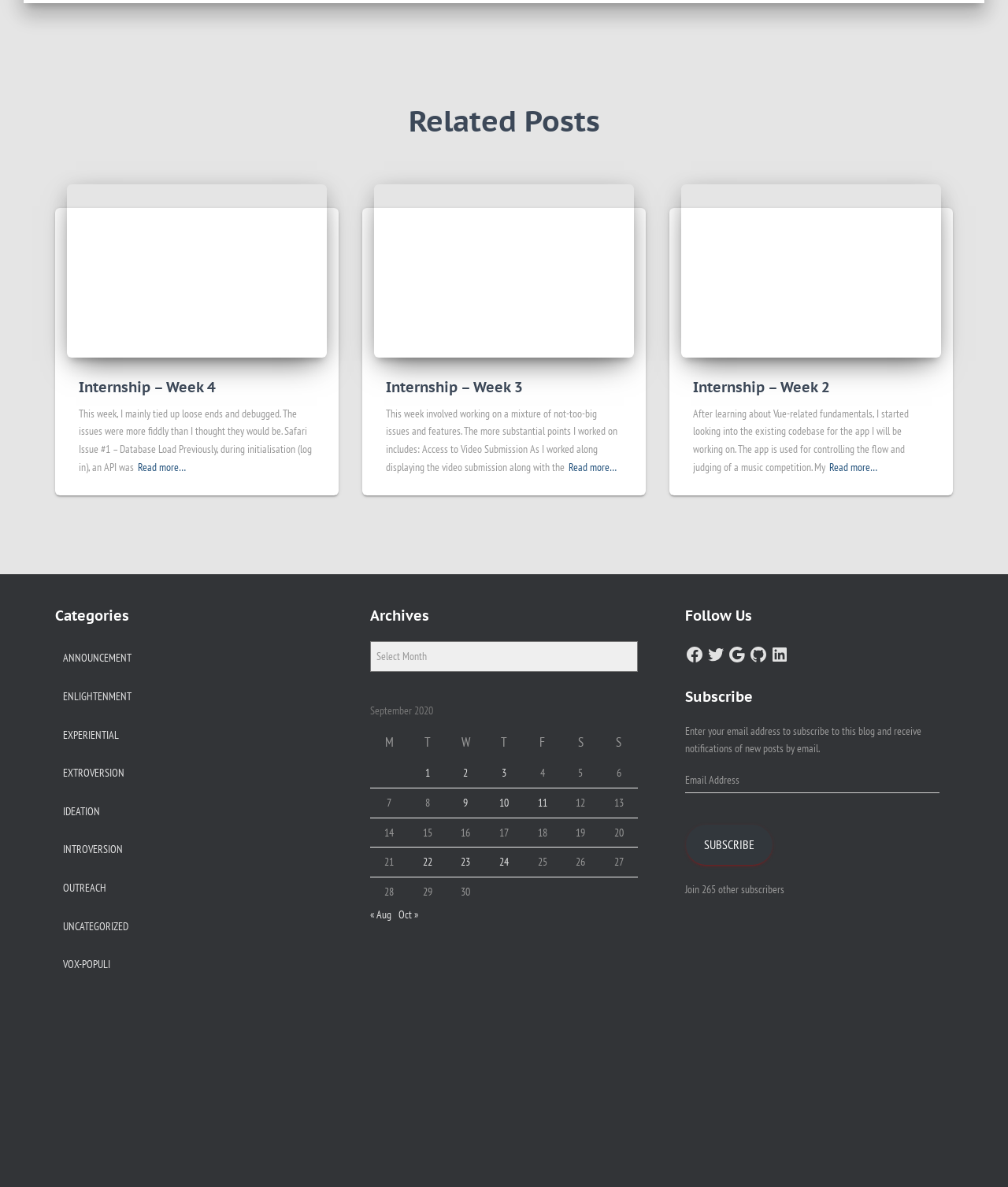What is the author of the post 'Internship – Week 2'?
Please provide a detailed and thorough answer to the question.

The author of the post 'Internship – Week 2' is not specified on the webpage. Although there are several posts with similar titles, none of them mention the author's name.